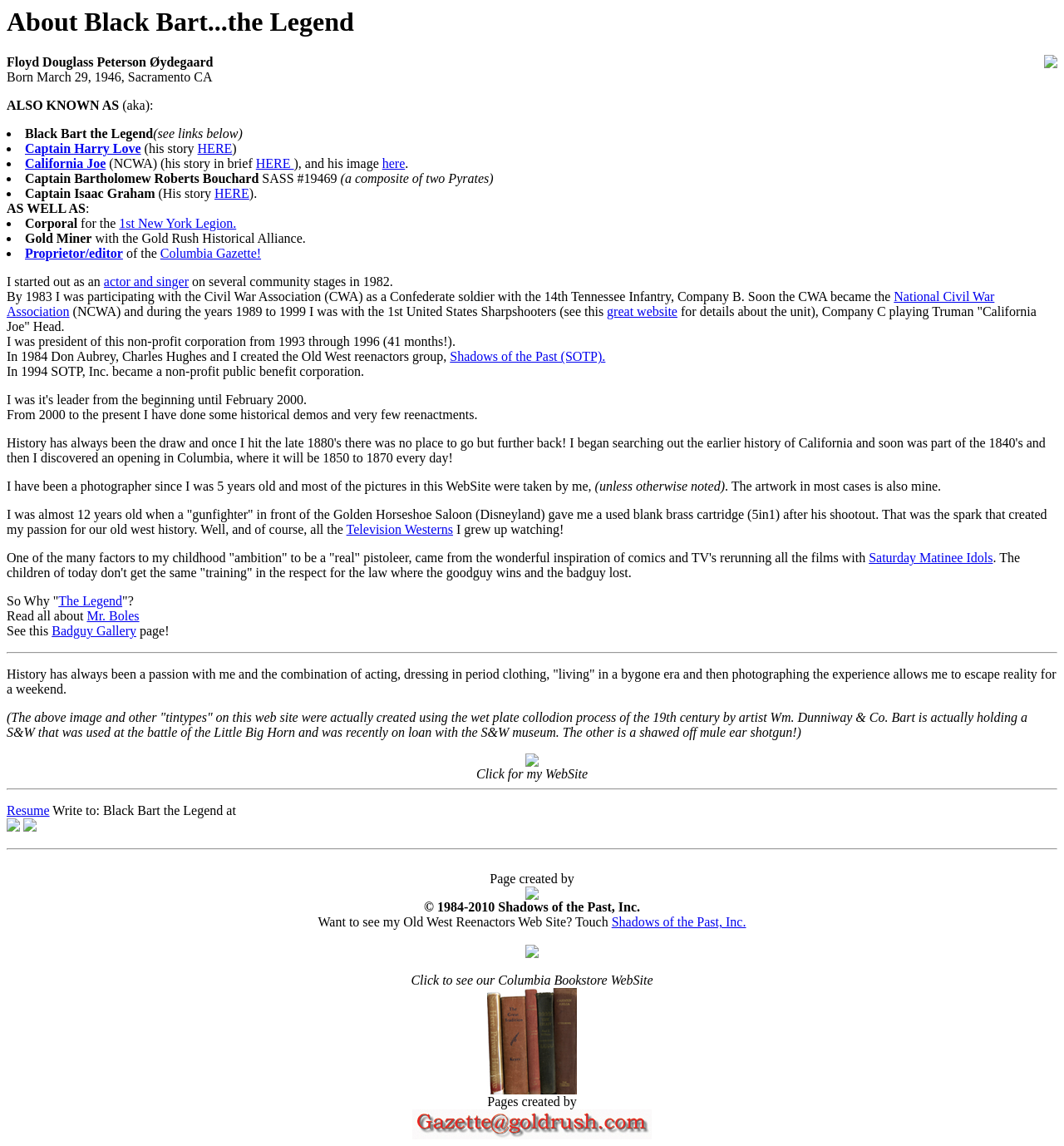Locate the bounding box coordinates of the clickable element to fulfill the following instruction: "Read about Mr. Boles". Provide the coordinates as four float numbers between 0 and 1 in the format [left, top, right, bottom].

[0.082, 0.532, 0.131, 0.544]